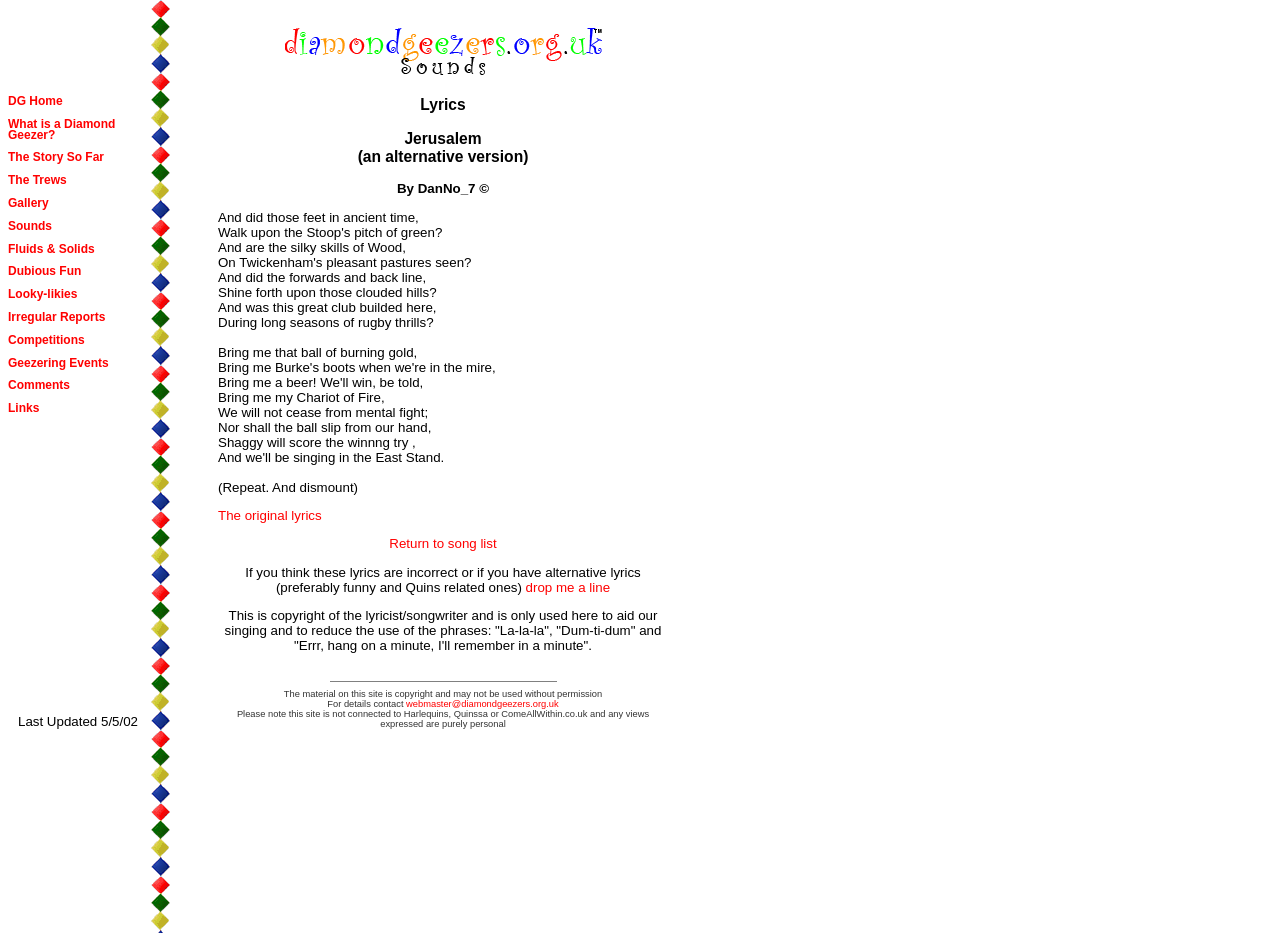Find the bounding box coordinates of the element to click in order to complete this instruction: "Click on the 'Return to song list' link". The bounding box coordinates must be four float numbers between 0 and 1, denoted as [left, top, right, bottom].

[0.304, 0.575, 0.388, 0.591]